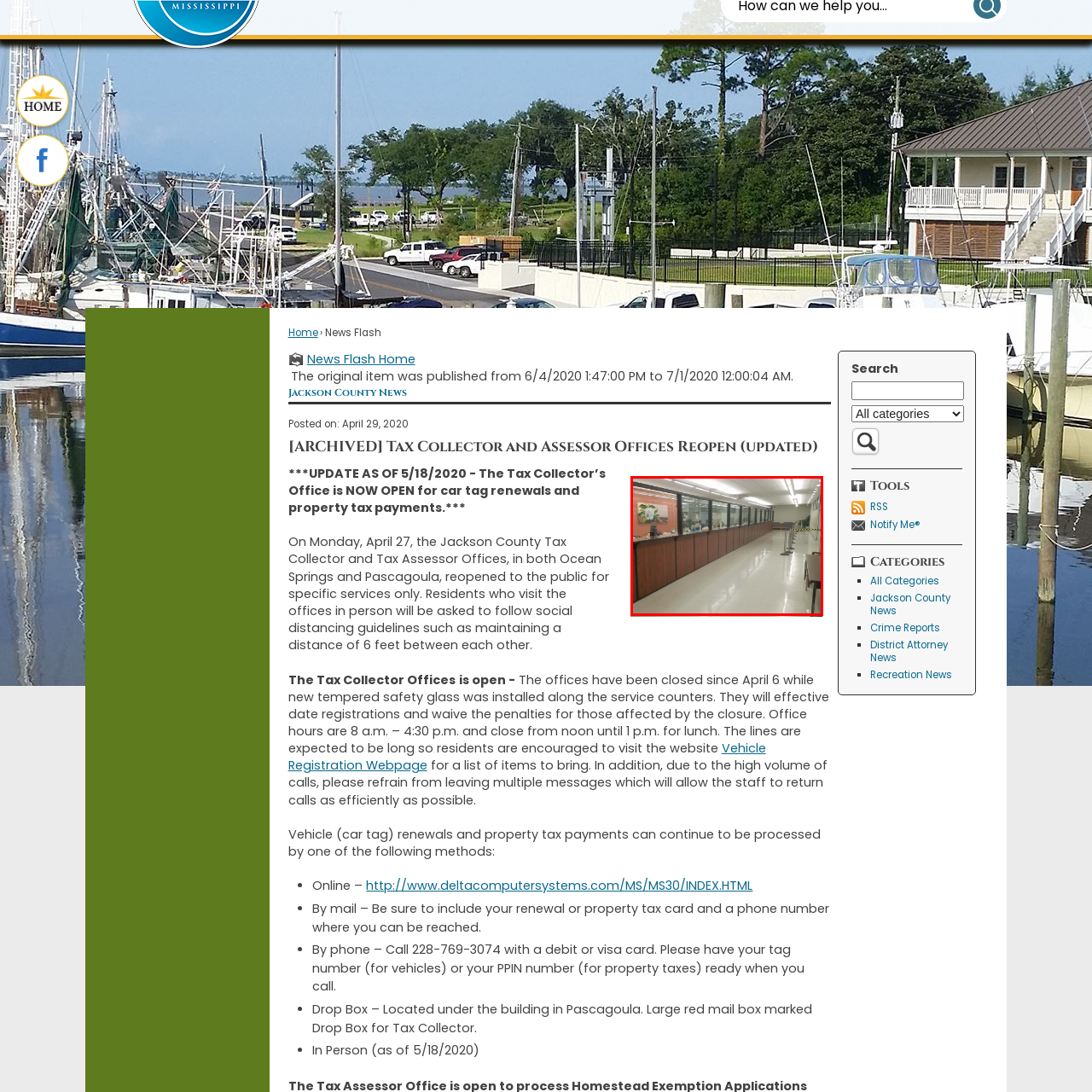How many service points are there behind the counter? Focus on the image highlighted by the red bounding box and respond with a single word or a brief phrase.

Multiple